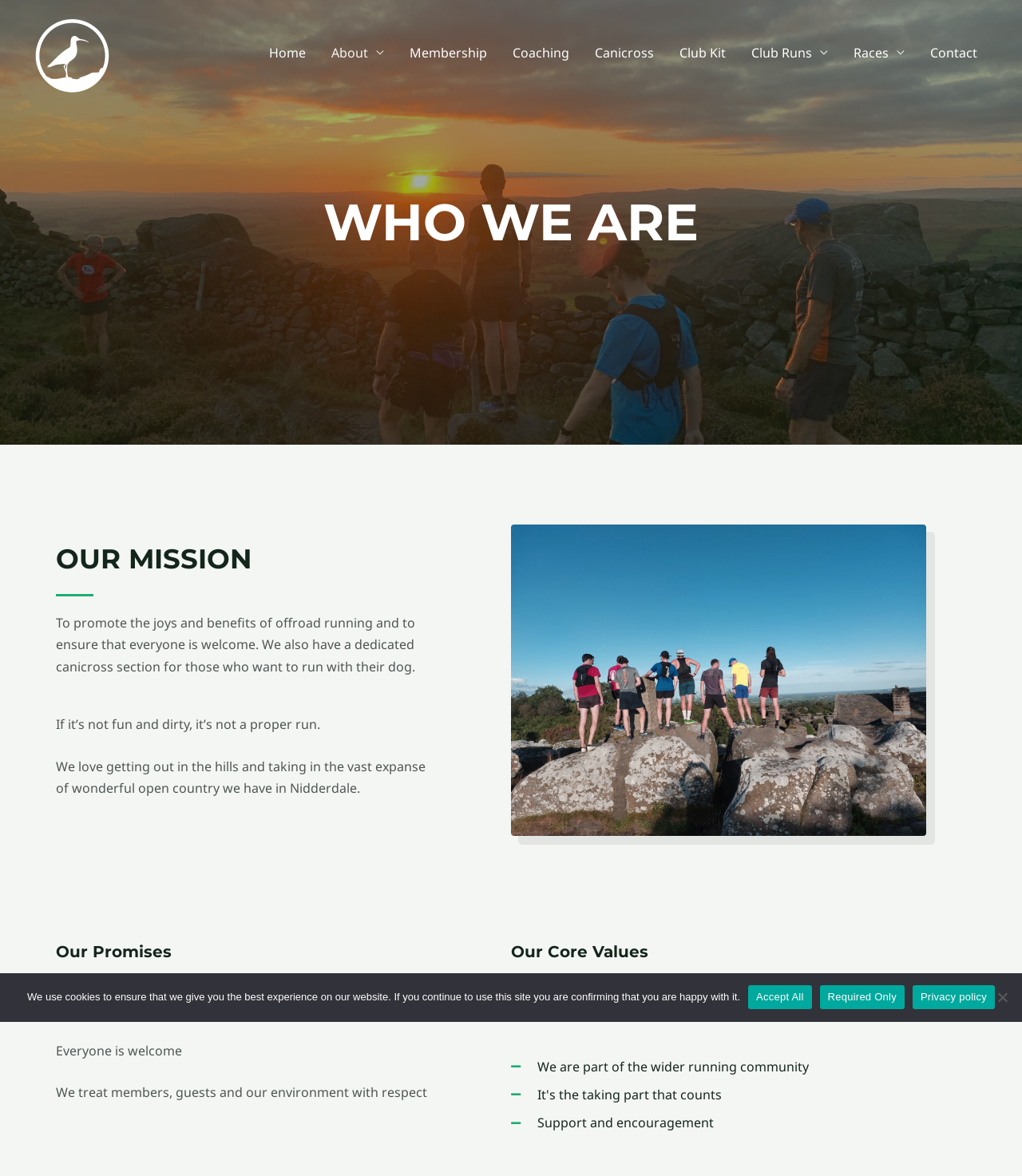Please reply to the following question with a single word or a short phrase:
What is the purpose of the cookie notice?

To inform users about cookie usage